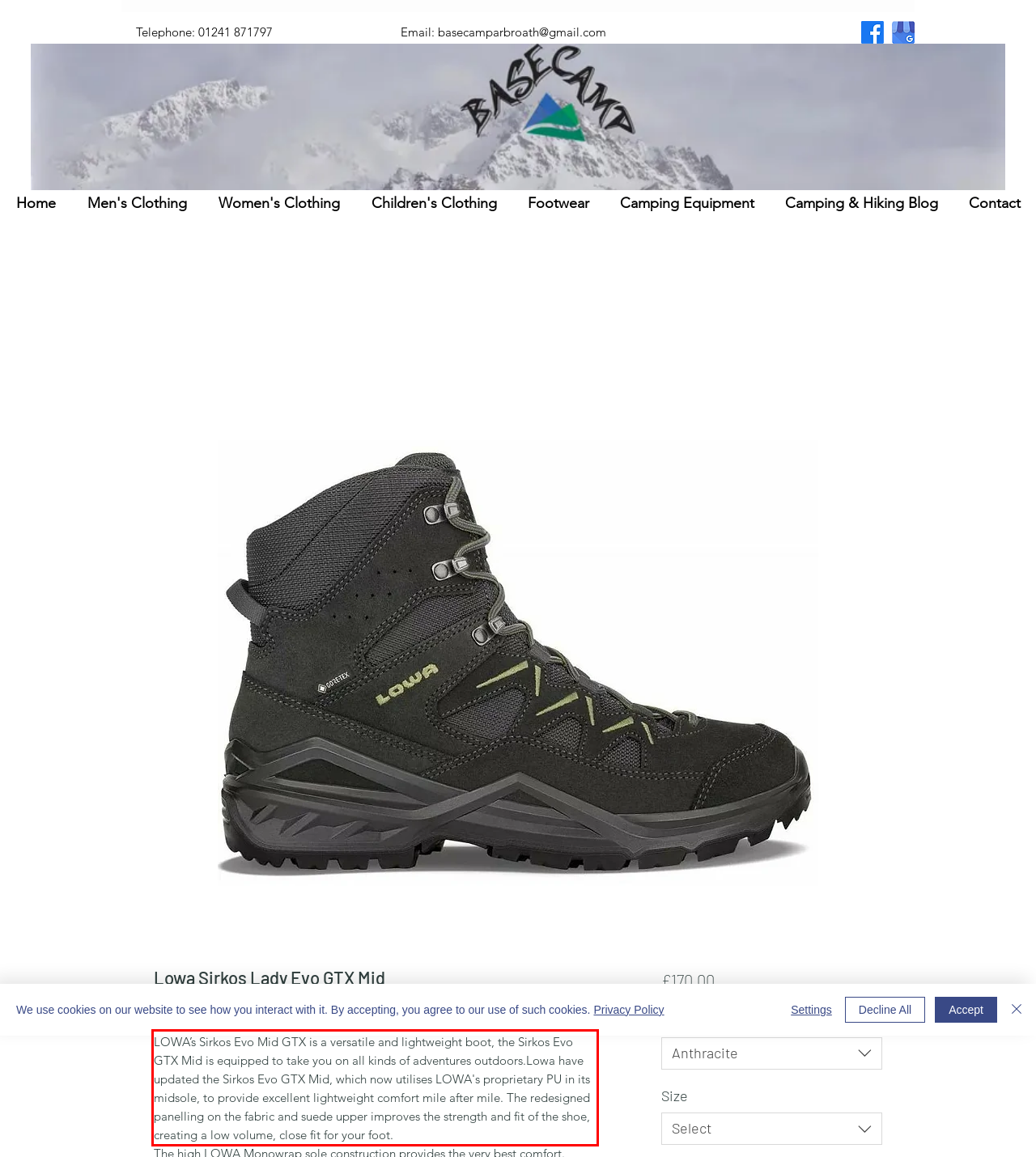Within the screenshot of the webpage, there is a red rectangle. Please recognize and generate the text content inside this red bounding box.

LOWA’s Sirkos Evo Mid GTX is a versatile and lightweight boot, the Sirkos Evo GTX Mid is equipped to take you on all kinds of adventures outdoors.Lowa have updated the Sirkos Evo GTX Mid, which now utilises LOWA's proprietary PU in its midsole, to provide excellent lightweight comfort mile after mile. The redesigned panelling on the fabric and suede upper improves the strength and fit of the shoe, creating a low volume, close fit for your foot.